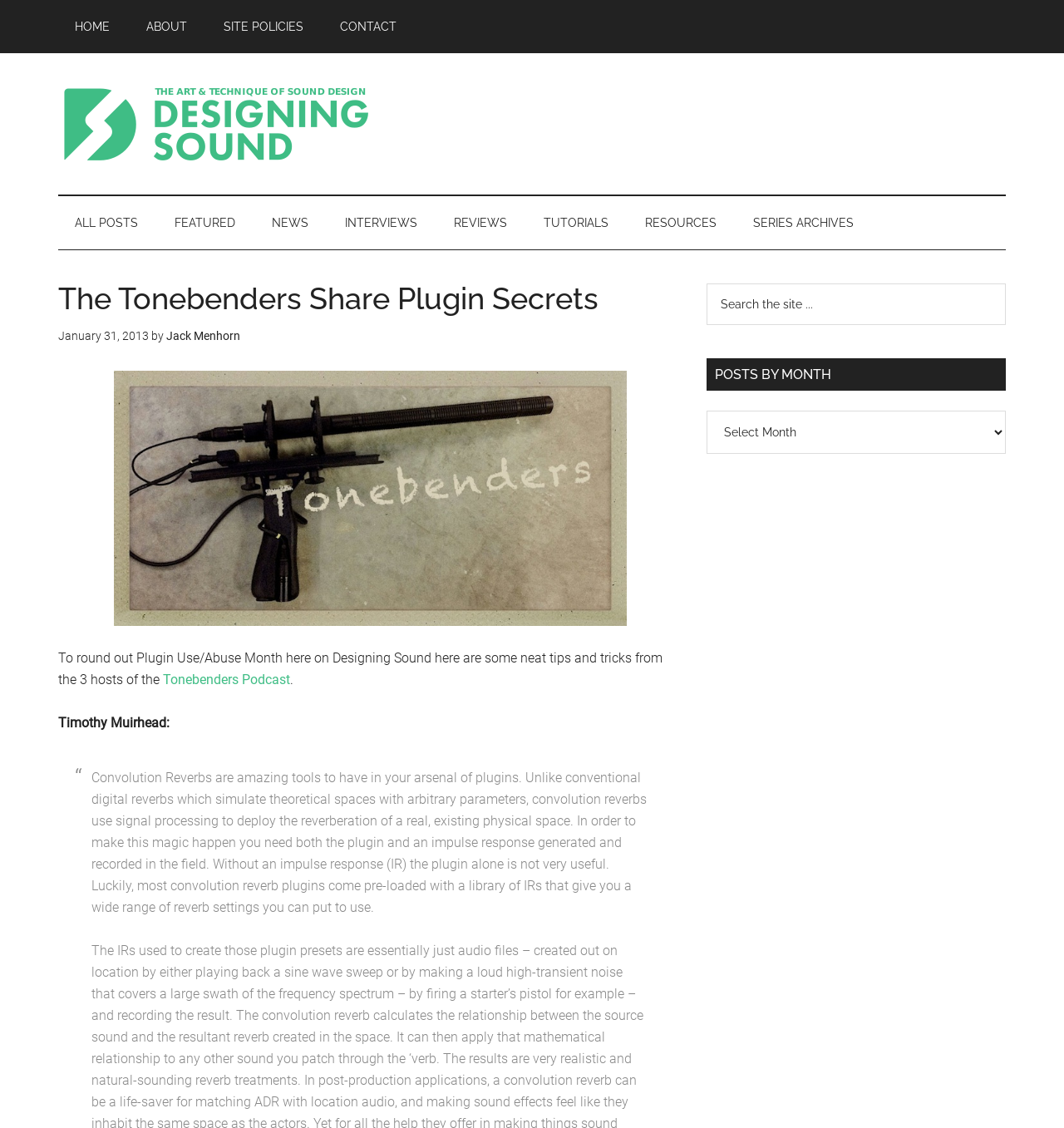Please determine the heading text of this webpage.

The Tonebenders Share Plugin Secrets